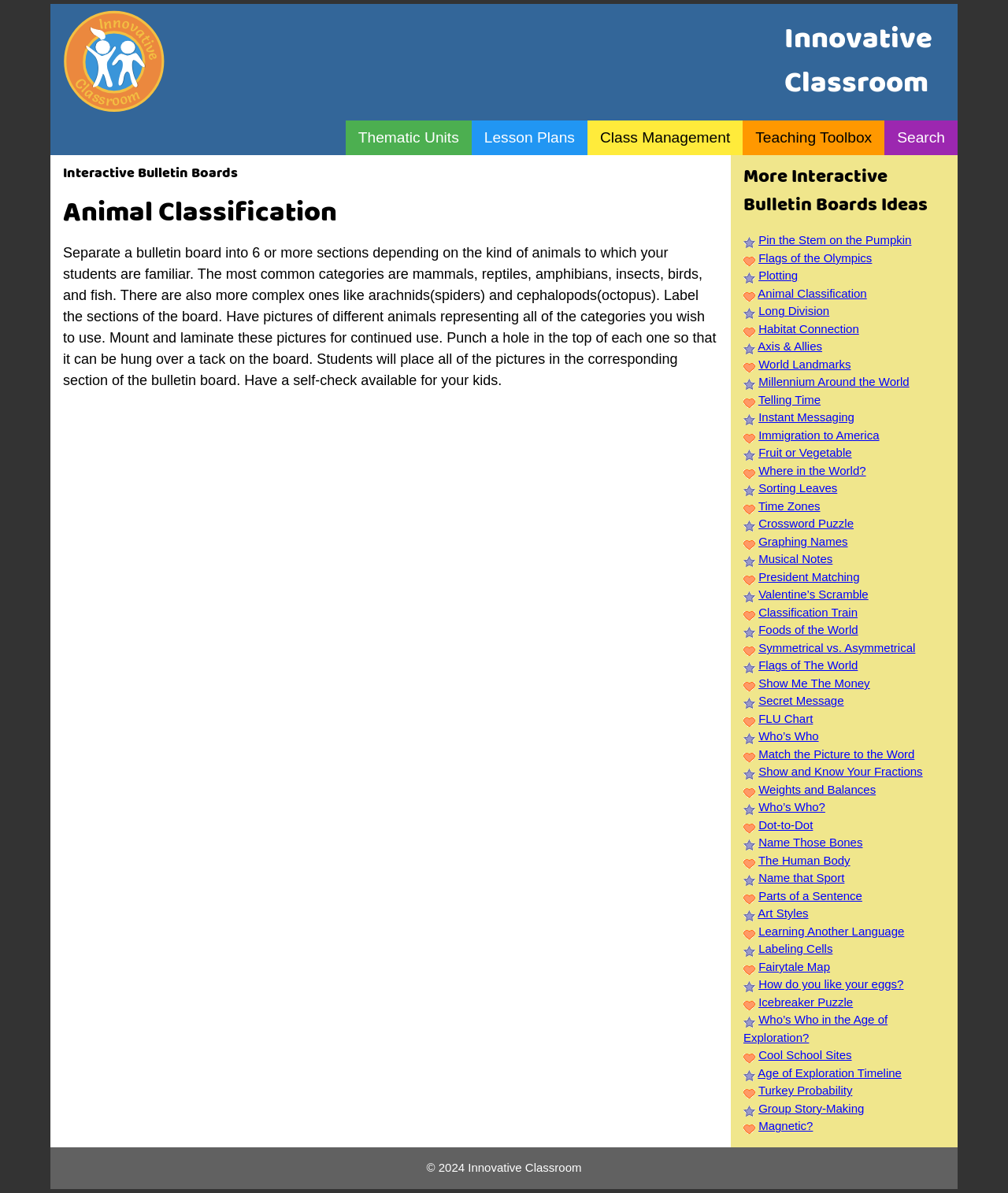Could you determine the bounding box coordinates of the clickable element to complete the instruction: "Click on the 'Lesson Plans' link"? Provide the coordinates as four float numbers between 0 and 1, i.e., [left, top, right, bottom].

[0.468, 0.101, 0.583, 0.13]